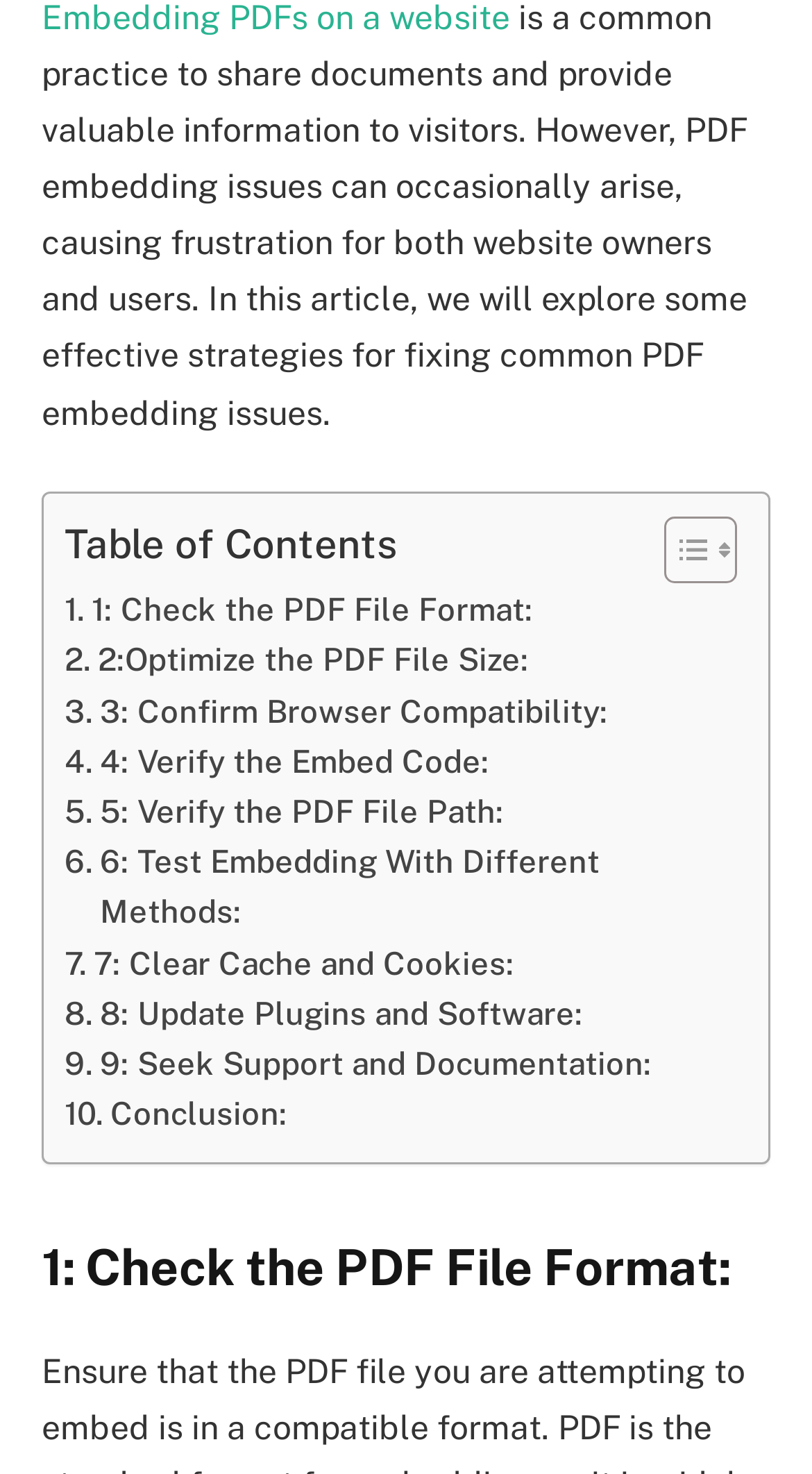Answer the following in one word or a short phrase: 
How many steps are there to troubleshoot PDF embedding?

9